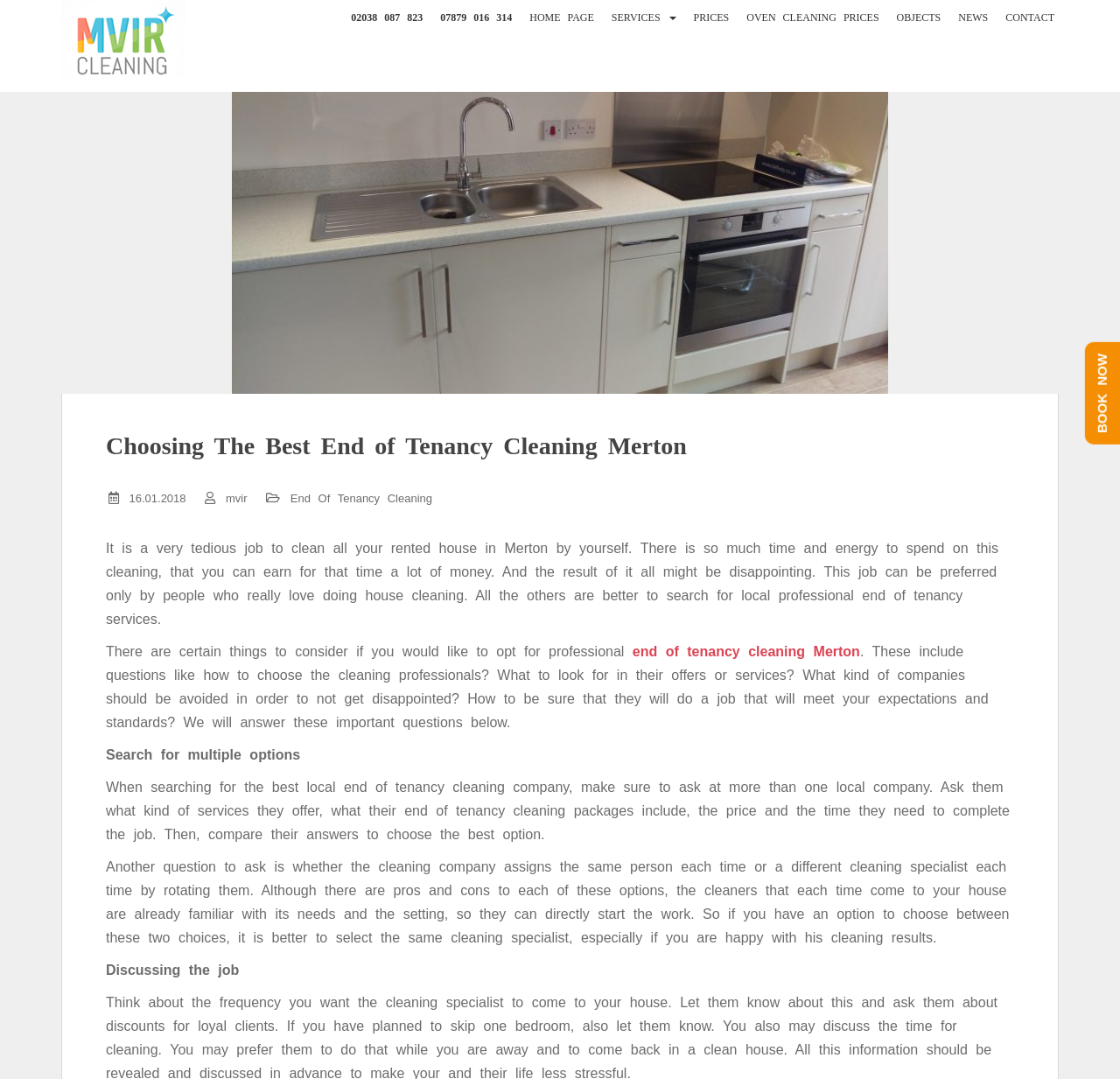Please locate the bounding box coordinates of the element that should be clicked to achieve the given instruction: "Click the 'HOME PAGE' link".

[0.473, 0.0, 0.53, 0.032]